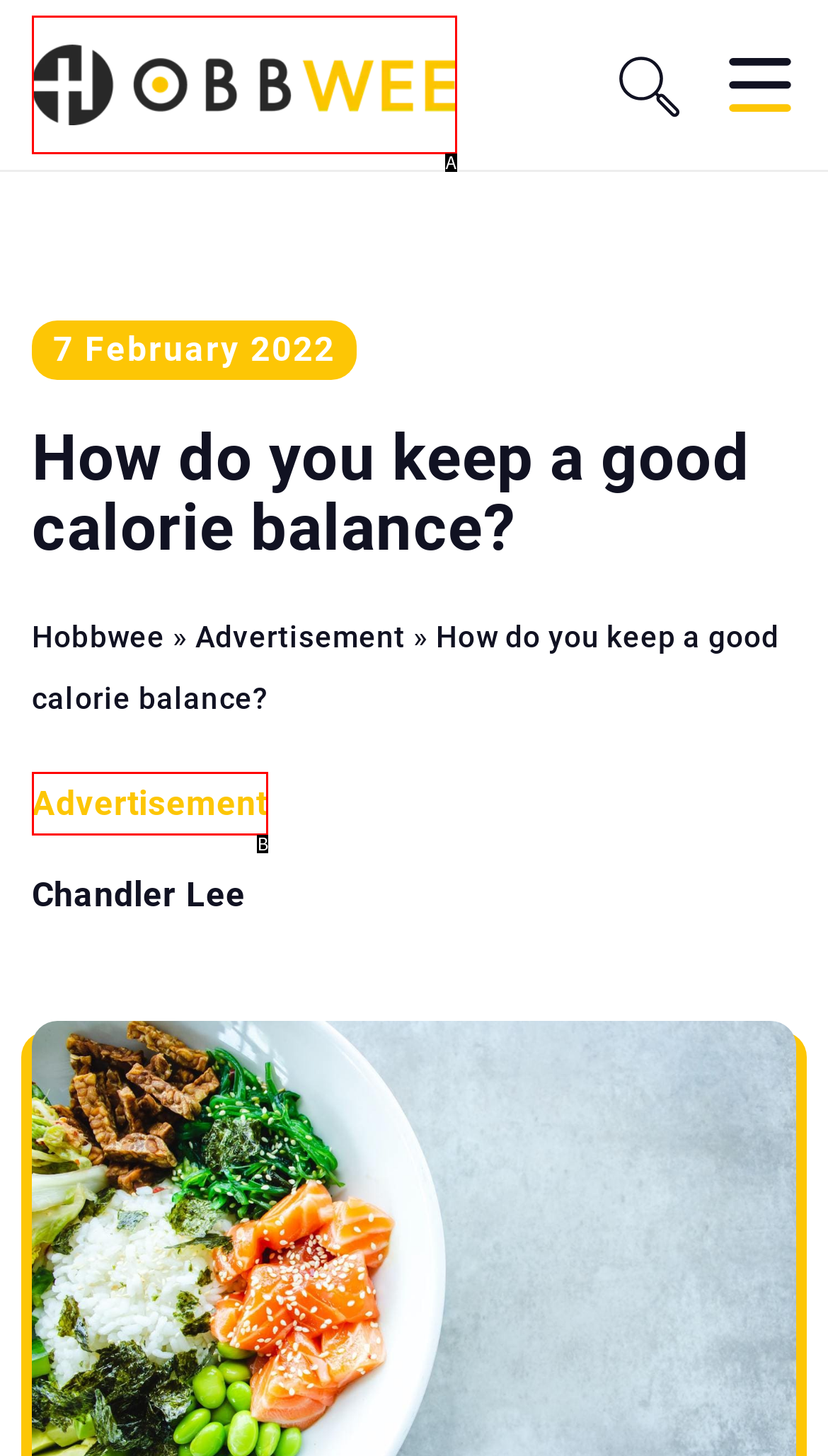From the options shown, which one fits the description: Advertisement? Respond with the appropriate letter.

B